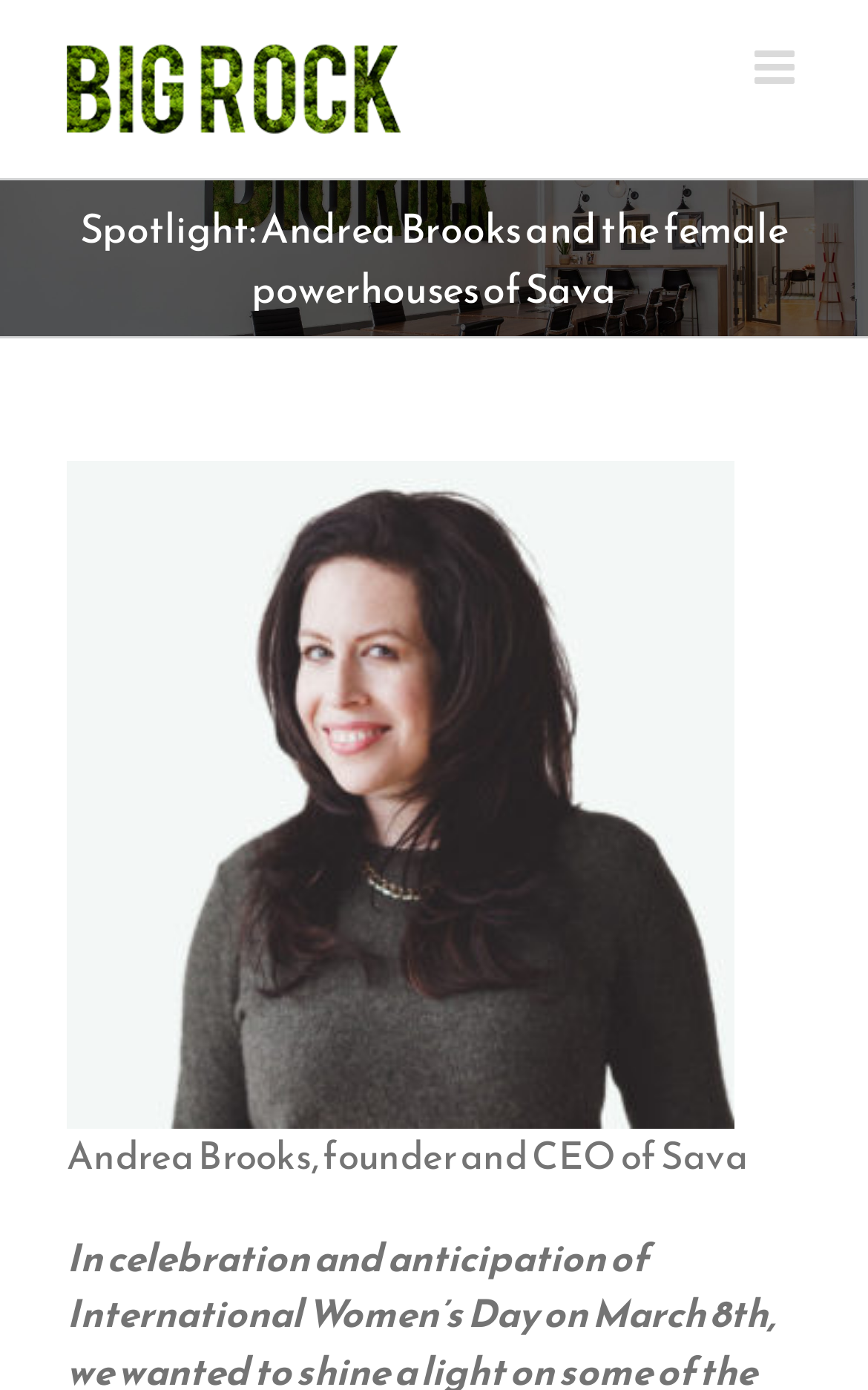Answer the question using only one word or a concise phrase: What is the height of the page title bar?

0.115